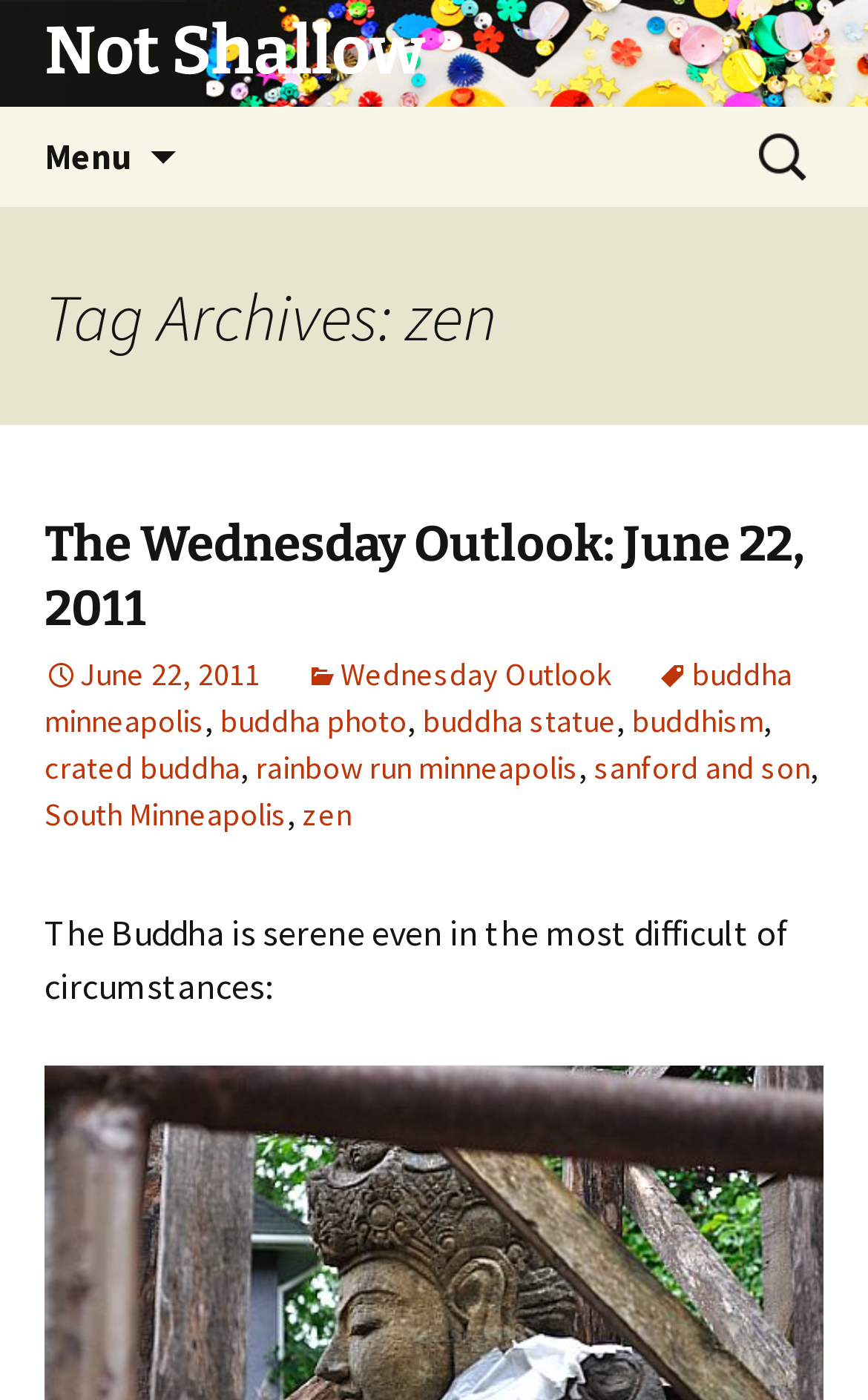Please find the bounding box coordinates of the element that needs to be clicked to perform the following instruction: "Explore the tag 'zen'". The bounding box coordinates should be four float numbers between 0 and 1, represented as [left, top, right, bottom].

[0.349, 0.568, 0.405, 0.596]